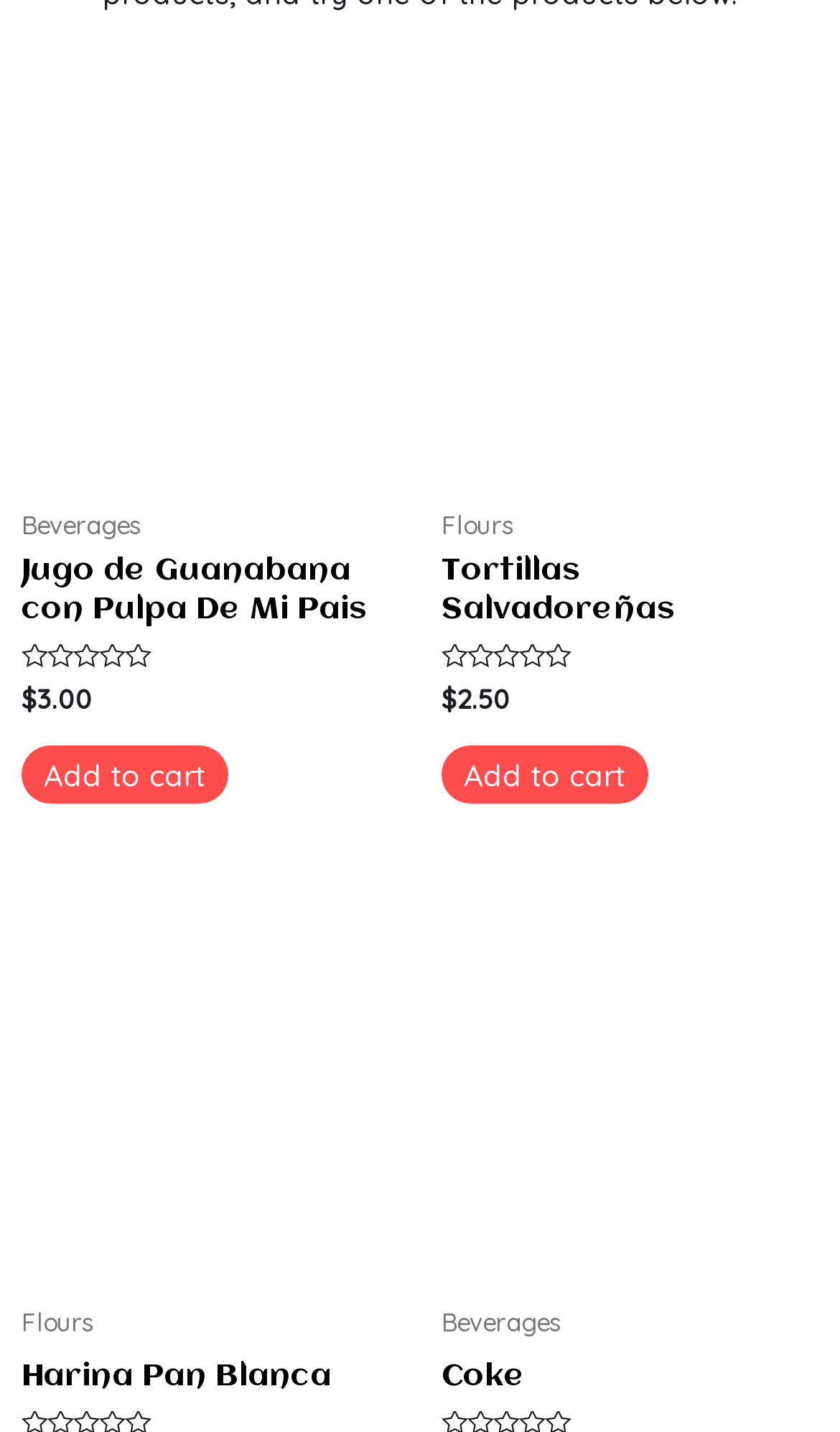Please specify the bounding box coordinates of the clickable region necessary for completing the following instruction: "Add Tortillas Salvadoreñas to your cart". The coordinates must consist of four float numbers between 0 and 1, i.e., [left, top, right, bottom].

[0.526, 0.52, 0.771, 0.561]